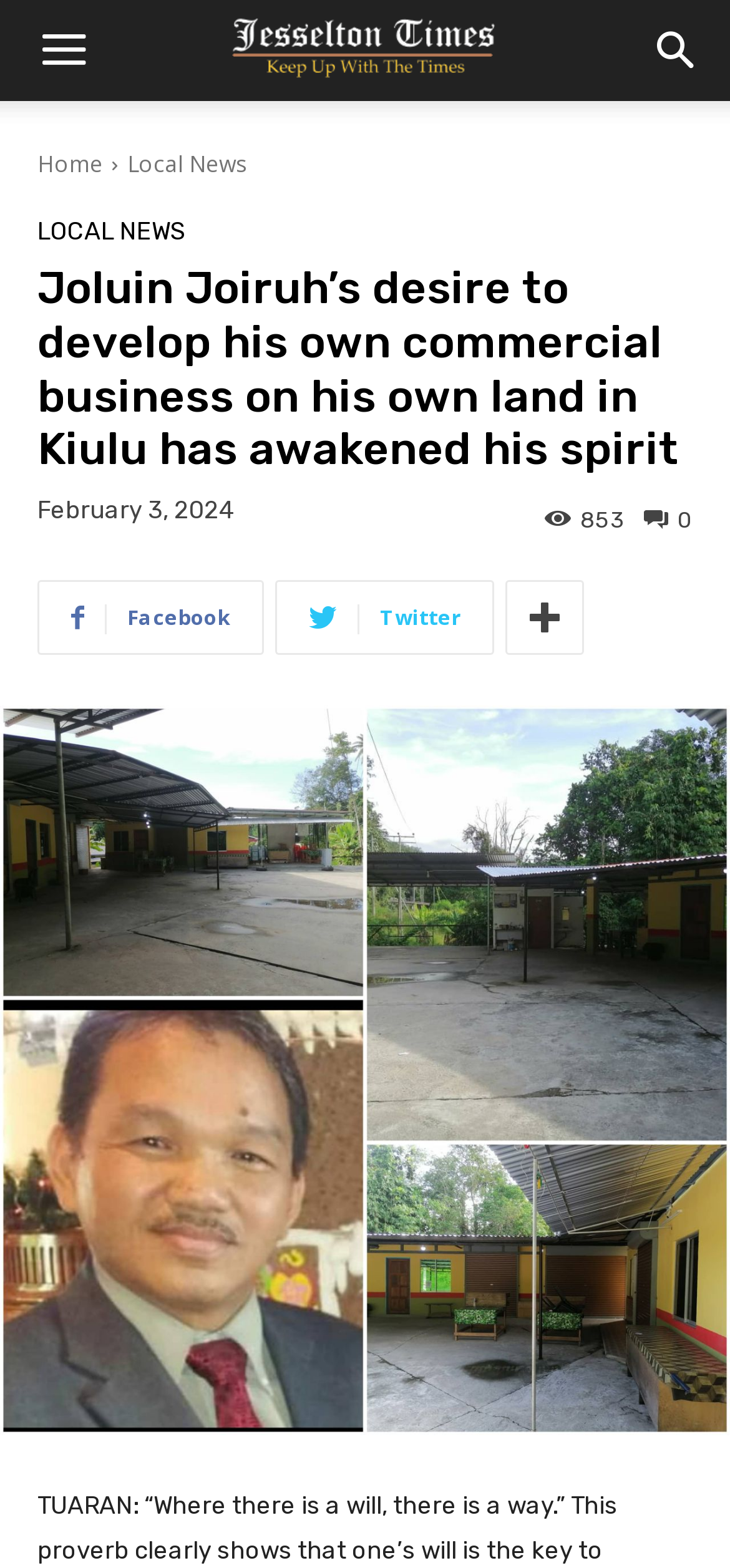Your task is to extract the text of the main heading from the webpage.

Joluin Joiruh’s desire to develop his own commercial business on his own land in Kiulu has awakened his spirit